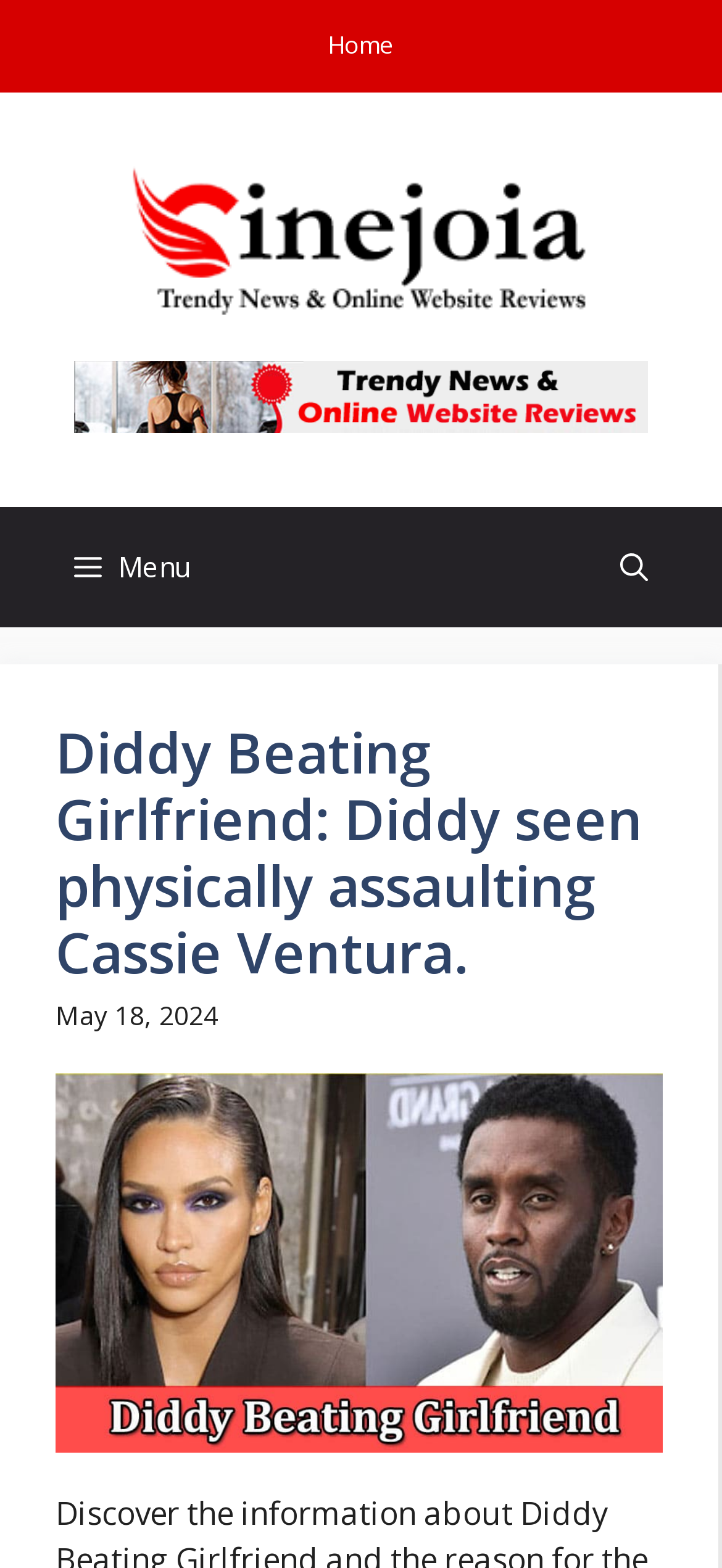Please provide a short answer using a single word or phrase for the question:
What is the date of the first news article?

May 18, 2024